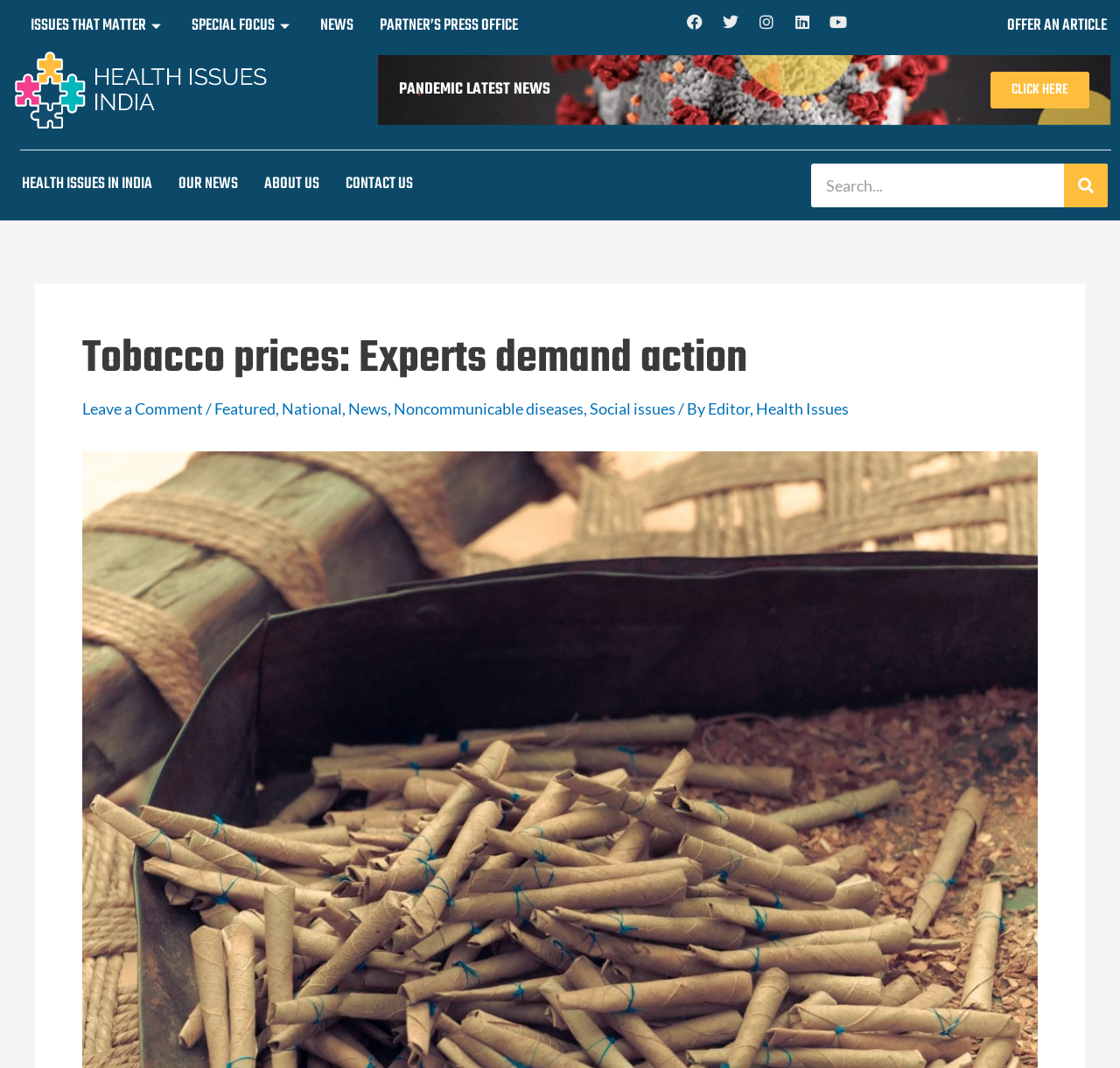Identify the bounding box coordinates for the region of the element that should be clicked to carry out the instruction: "Offer an article". The bounding box coordinates should be four float numbers between 0 and 1, i.e., [left, top, right, bottom].

[0.899, 0.012, 0.988, 0.036]